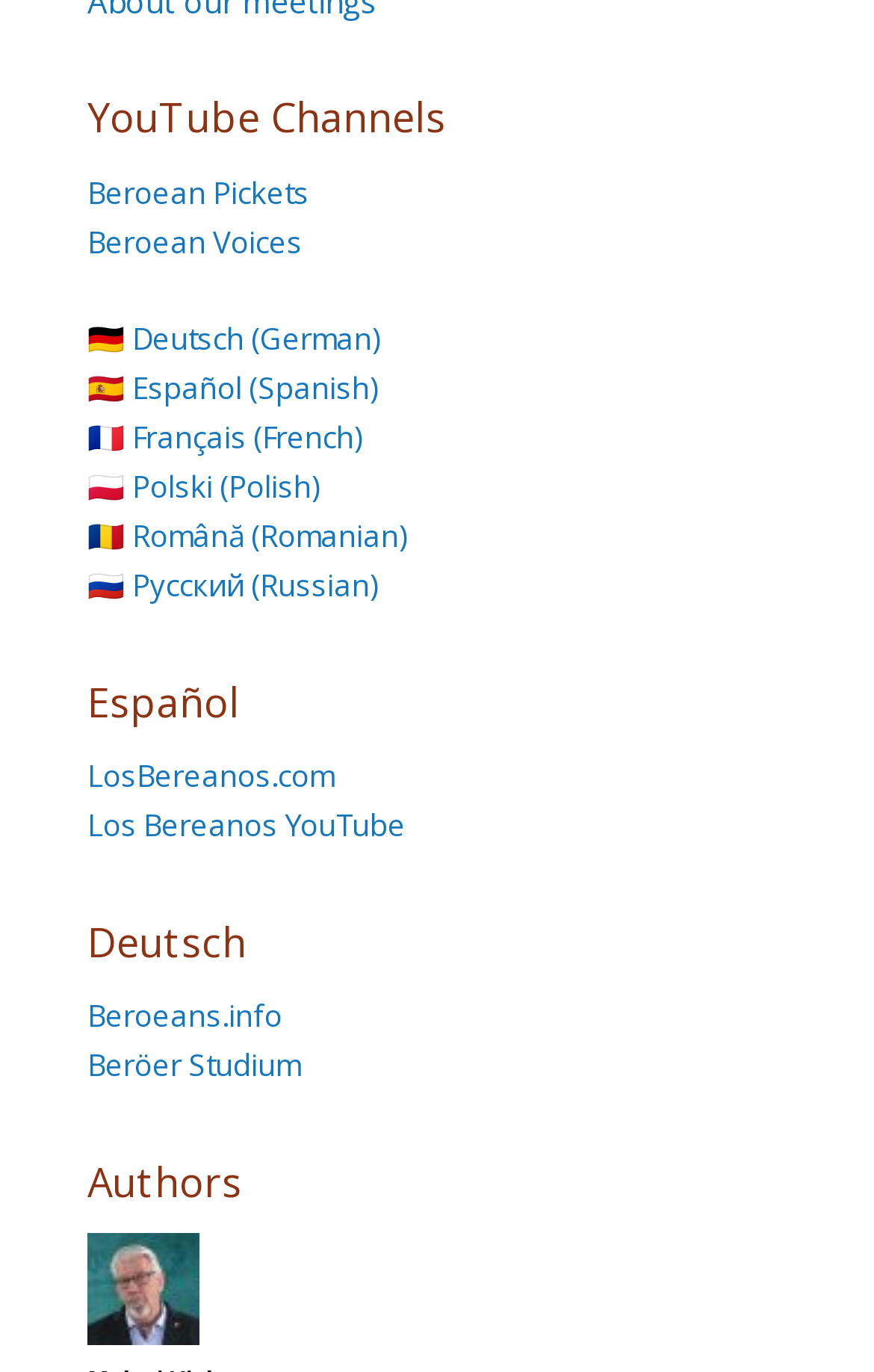Please identify the bounding box coordinates of the clickable area that will allow you to execute the instruction: "Go to LosBereanos.com".

[0.1, 0.551, 0.382, 0.58]